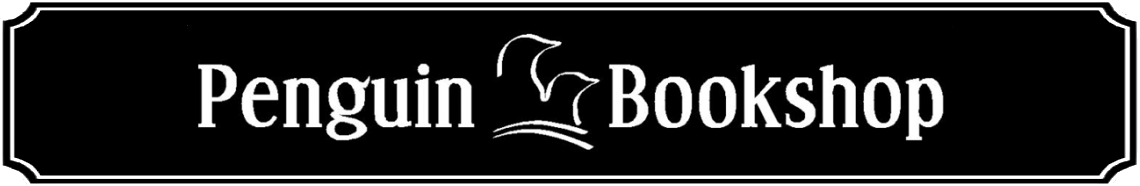What is the tone of the bookshop's branding?
Refer to the image and answer the question using a single word or phrase.

Welcoming and literary-focused